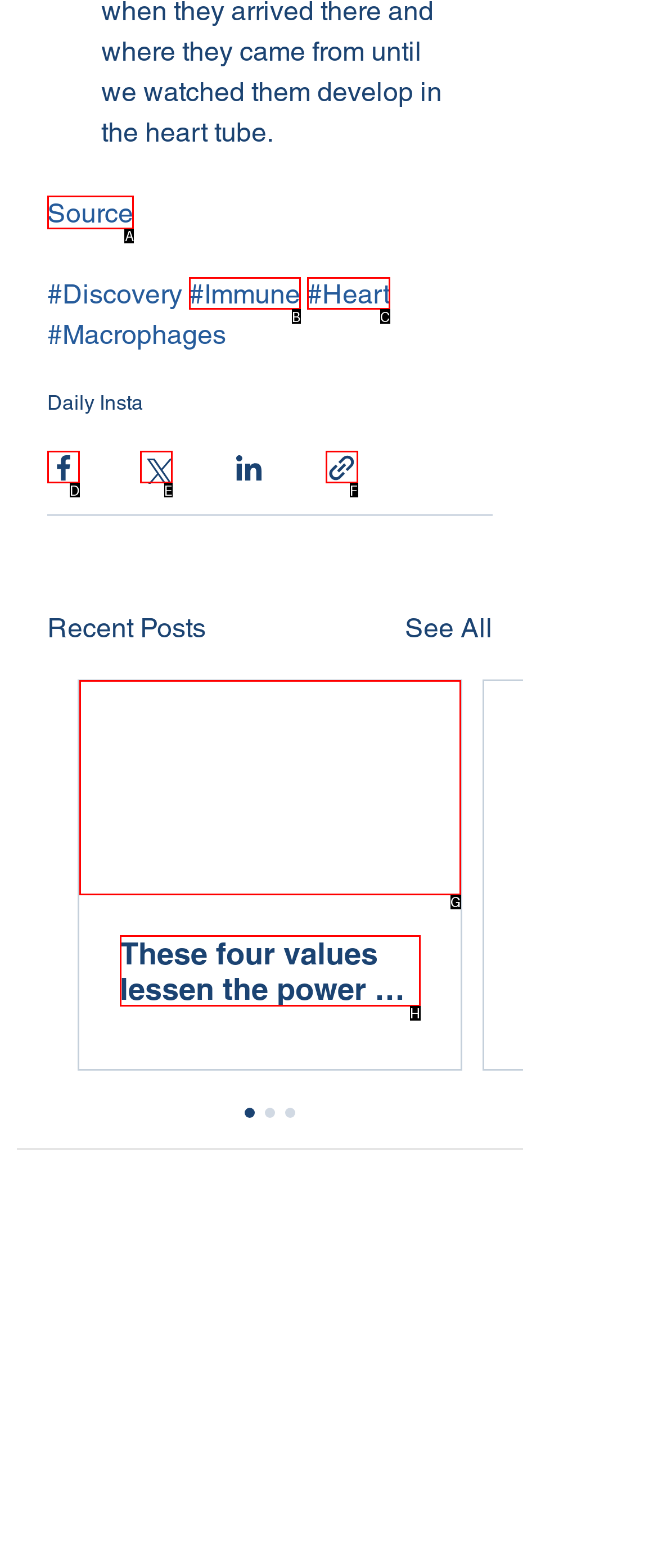Indicate which HTML element you need to click to complete the task: explore JOKE TOYS. Provide the letter of the selected option directly.

None